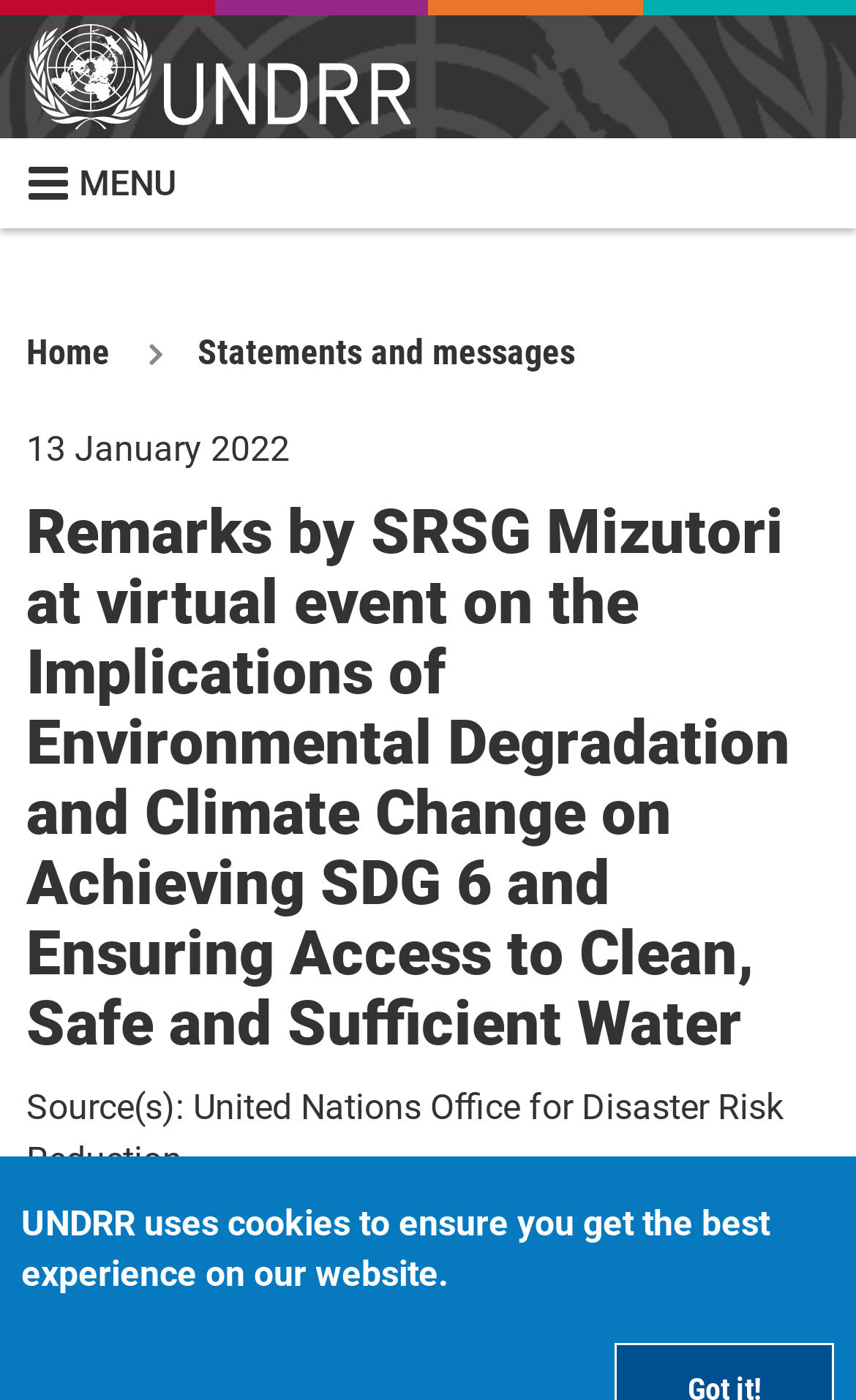What is the main heading displayed on the webpage? Please provide the text.

Remarks by SRSG Mizutori at virtual event on the Implications of Environmental Degradation and Climate Change on Achieving SDG 6 and Ensuring Access to Clean, Safe and Sufficient Water